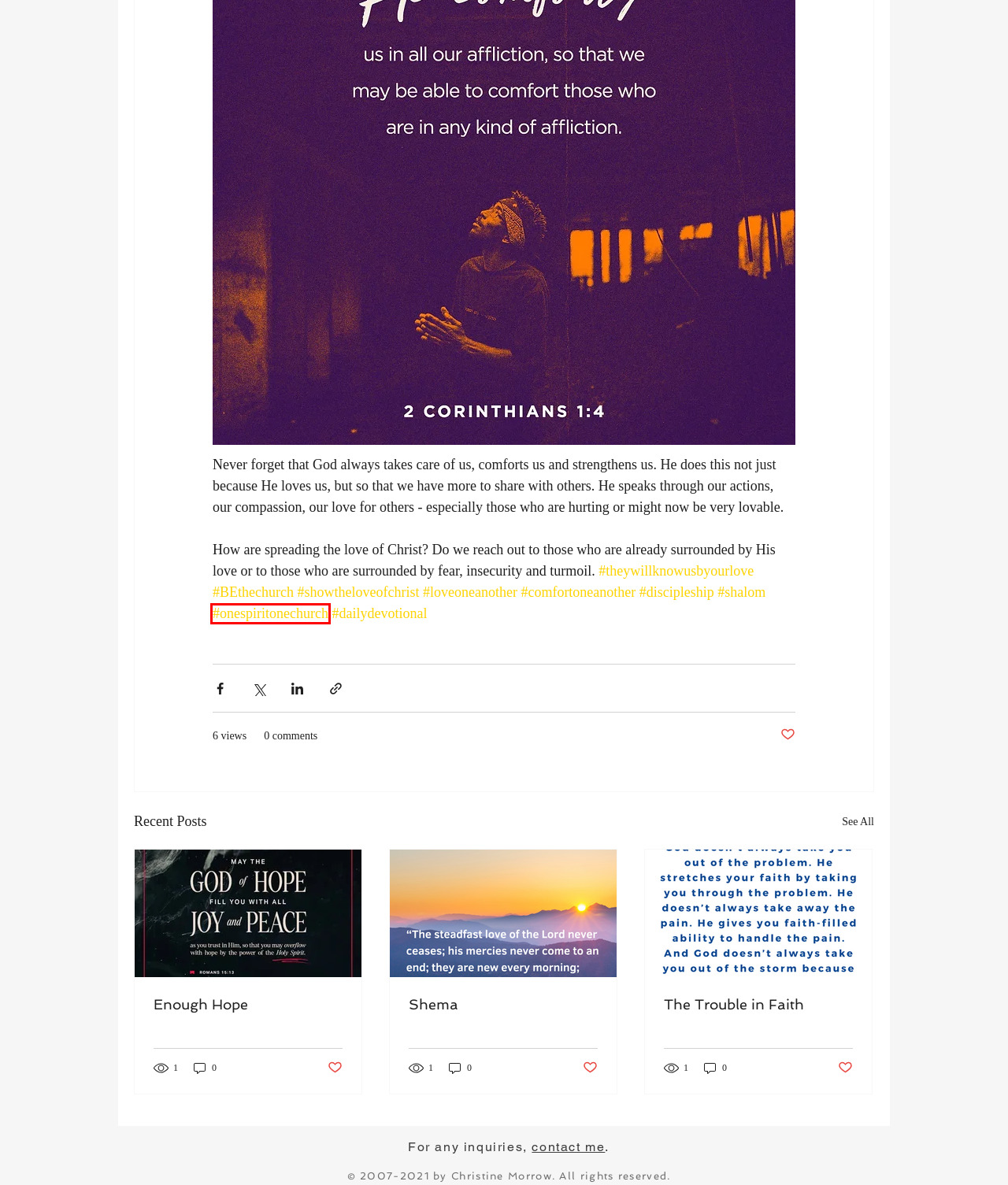Observe the provided screenshot of a webpage that has a red rectangle bounding box. Determine the webpage description that best matches the new webpage after clicking the element inside the red bounding box. Here are the candidates:
A. #comfortoneanother
B. #dailydevotional
C. Enough Hope
D. #showtheloveofchrist
E. #loveoneanother
F. #BEthechurch
G. #shalom
H. #onespiritonechurch

H